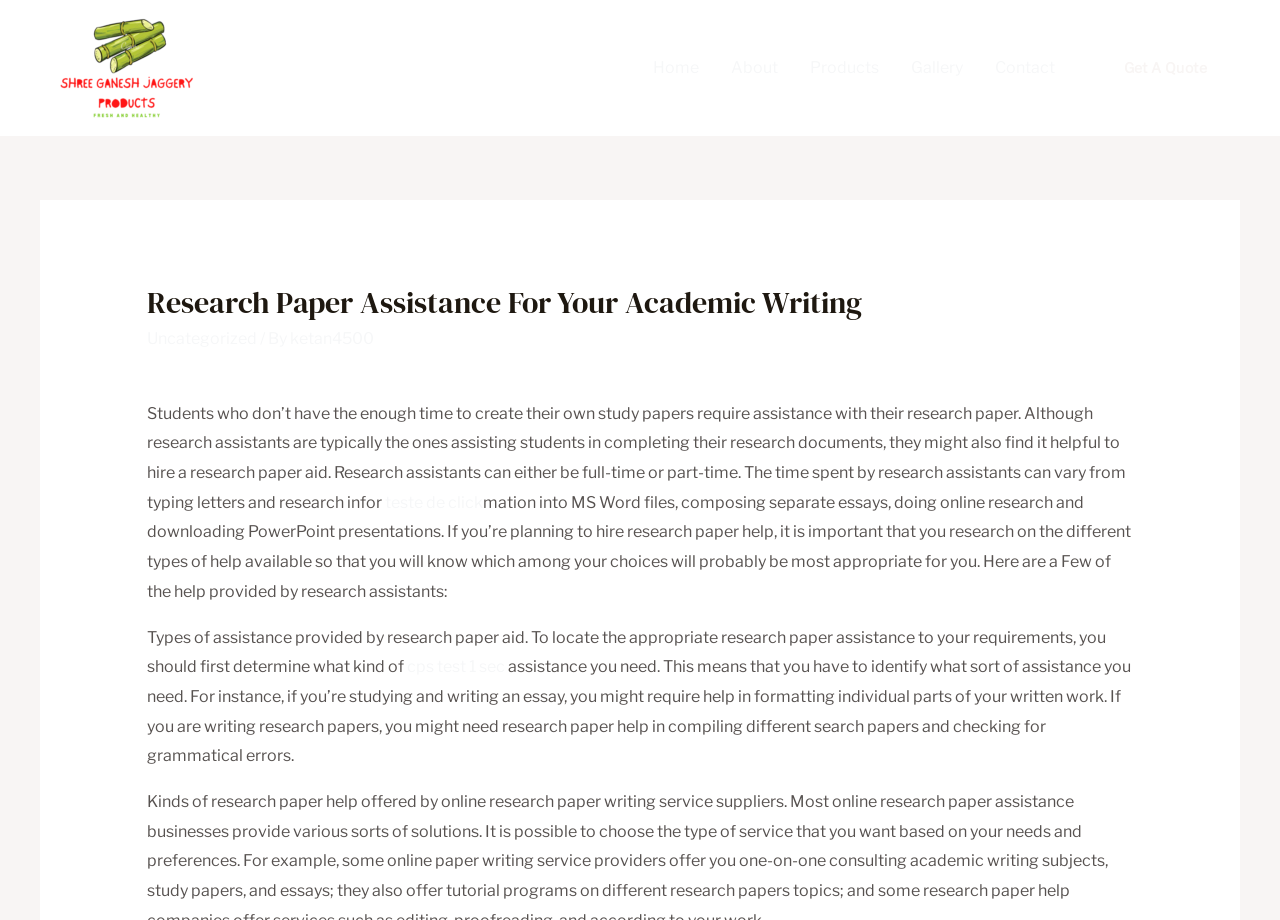Locate the UI element that matches the description Gallery in the webpage screenshot. Return the bounding box coordinates in the format (top-left x, top-left y, bottom-right x, bottom-right y), with values ranging from 0 to 1.

[0.699, 0.036, 0.765, 0.112]